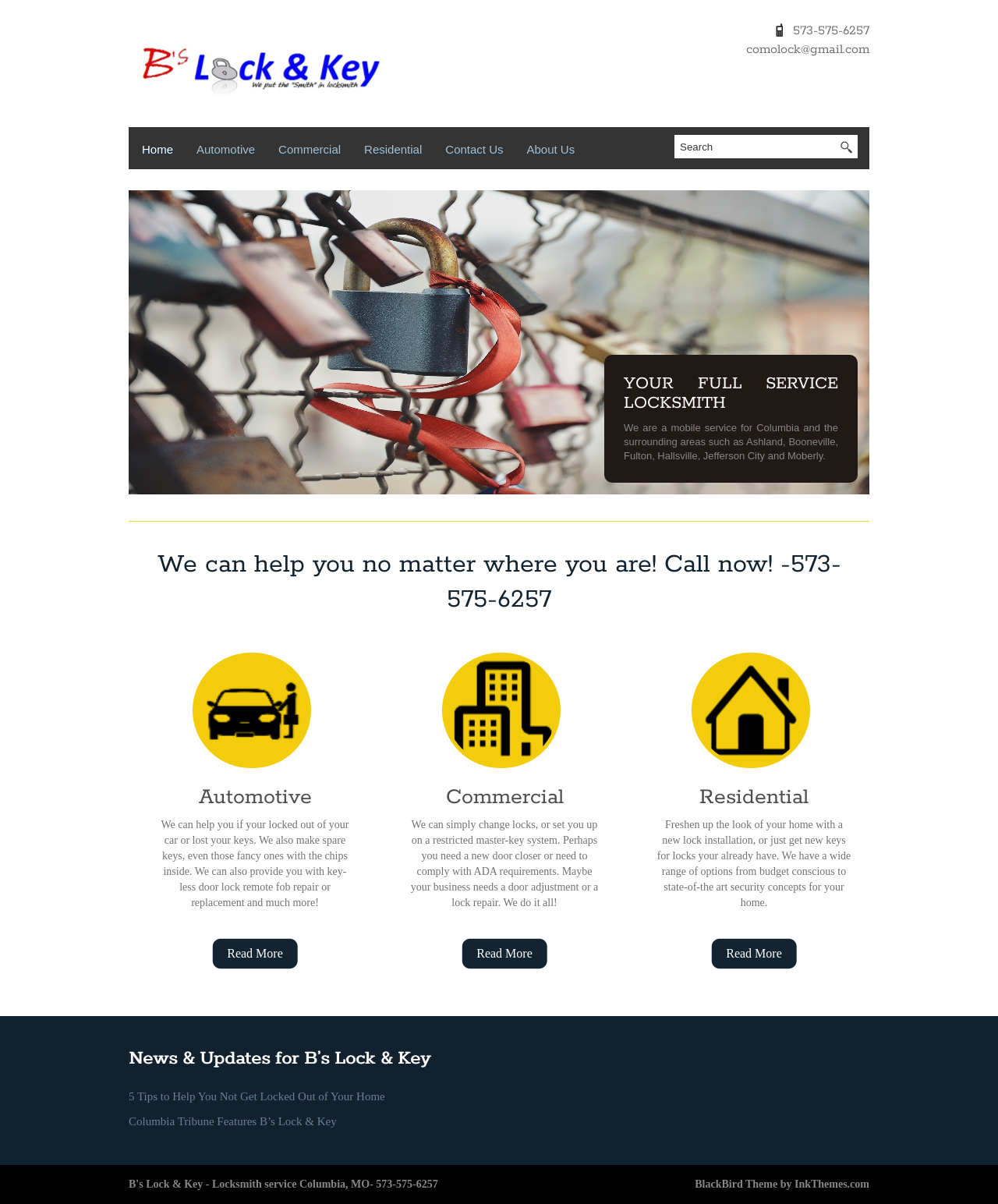Please predict the bounding box coordinates (top-left x, top-left y, bottom-right x, bottom-right y) for the UI element in the screenshot that fits the description: input value="Search" name="s" value="Search"

[0.676, 0.112, 0.838, 0.131]